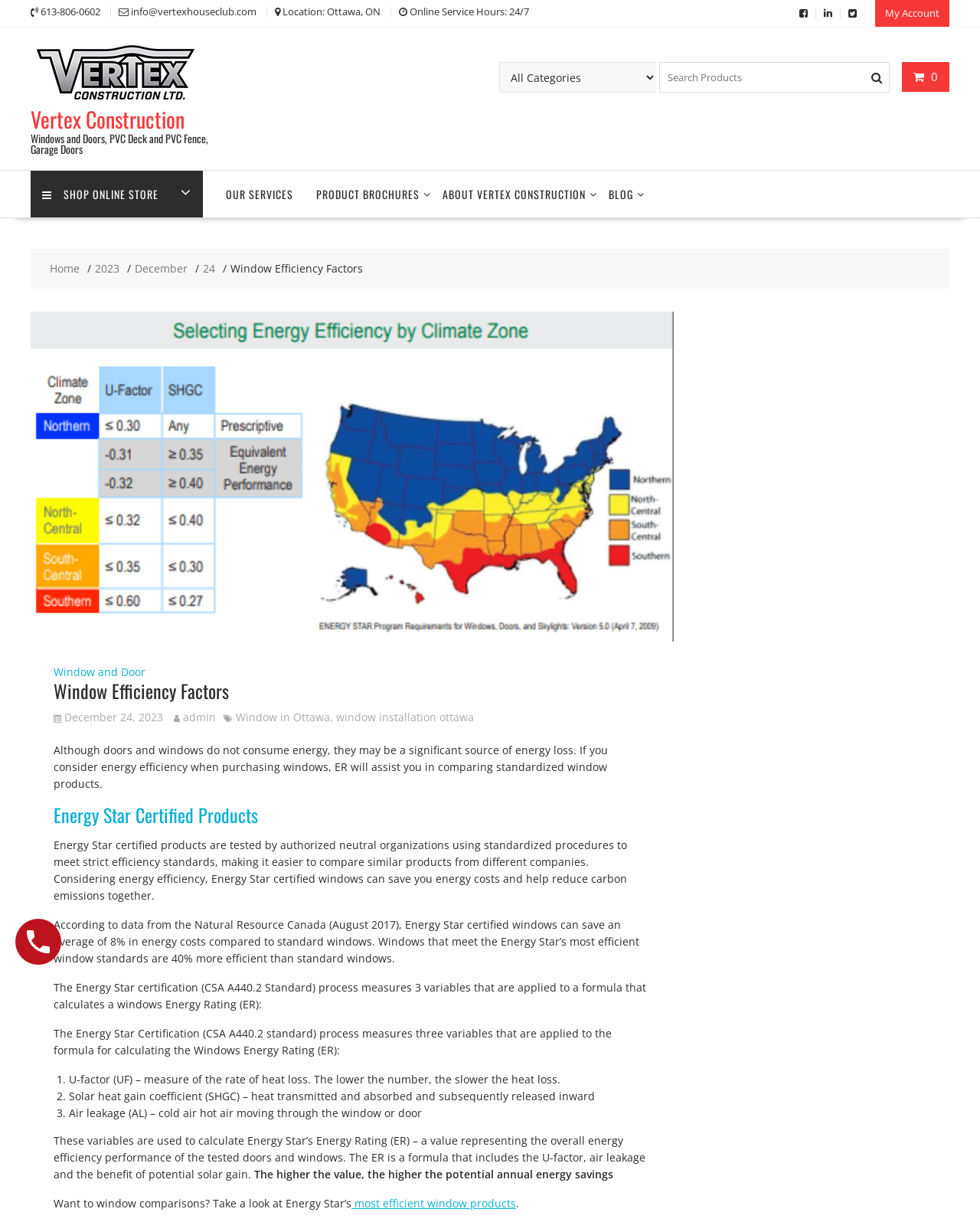Identify the headline of the webpage and generate its text content.

Window Efficiency Factors